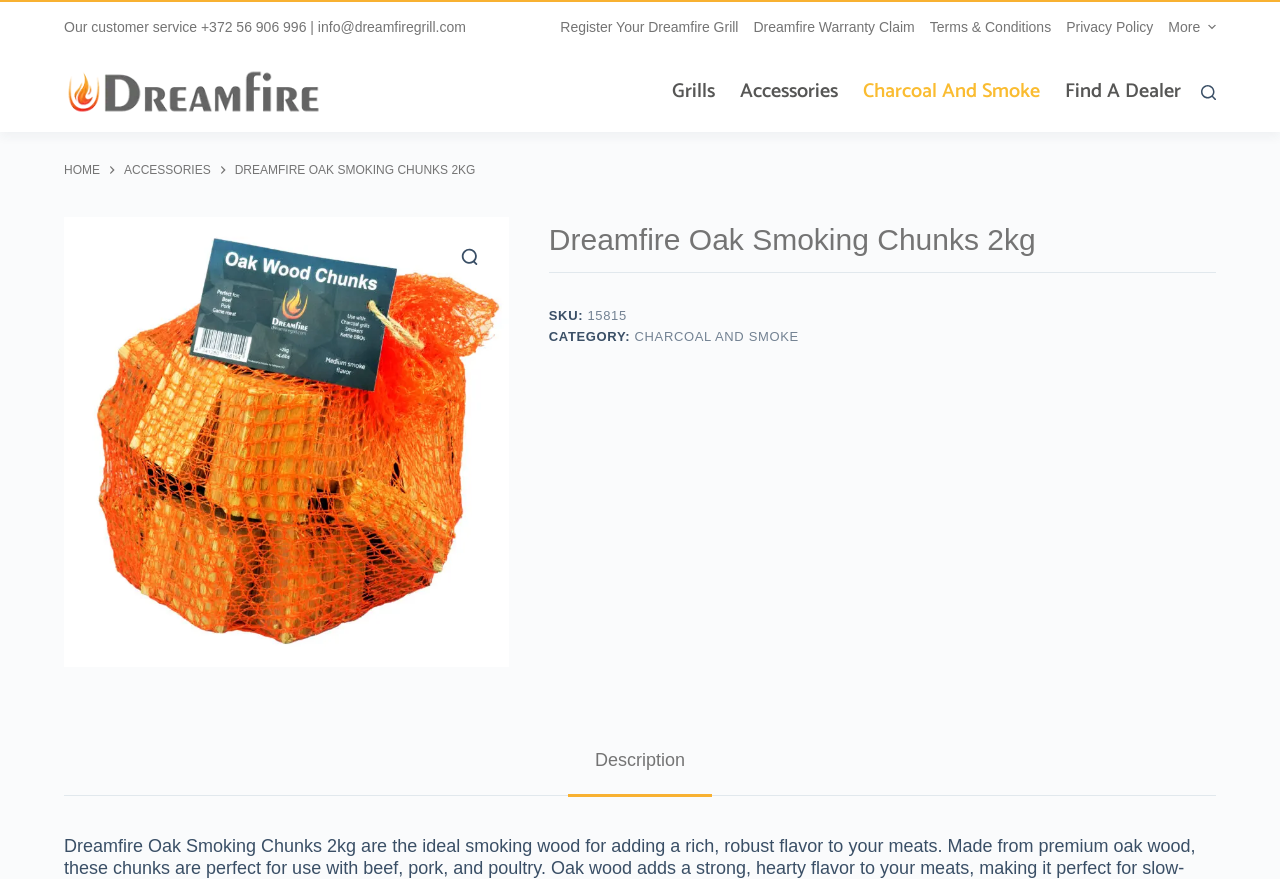Determine the bounding box coordinates of the region I should click to achieve the following instruction: "Click on the 'Register Your Dreamfire Grill' menu item". Ensure the bounding box coordinates are four float numbers between 0 and 1, i.e., [left, top, right, bottom].

[0.438, 0.002, 0.583, 0.059]